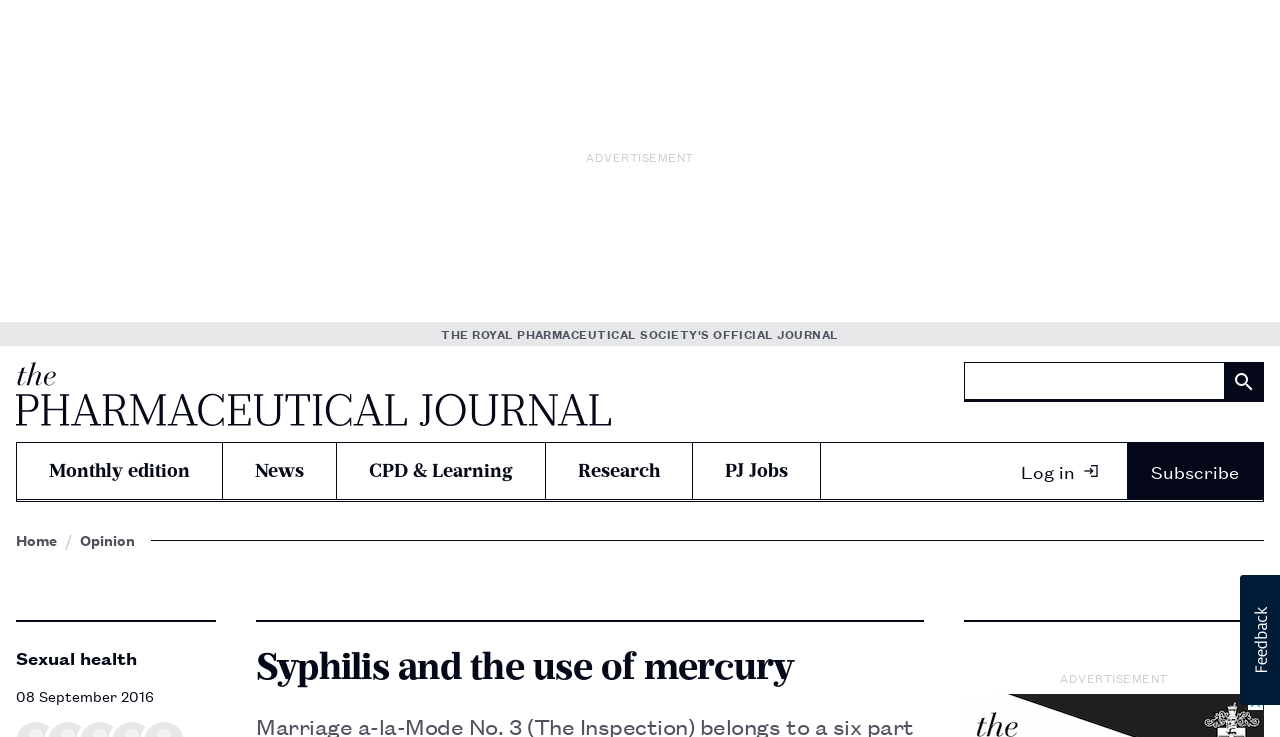Extract the bounding box coordinates for the described element: "parent_node: Search name="s"". The coordinates should be represented as four float numbers between 0 and 1: [left, top, right, bottom].

[0.753, 0.491, 0.988, 0.545]